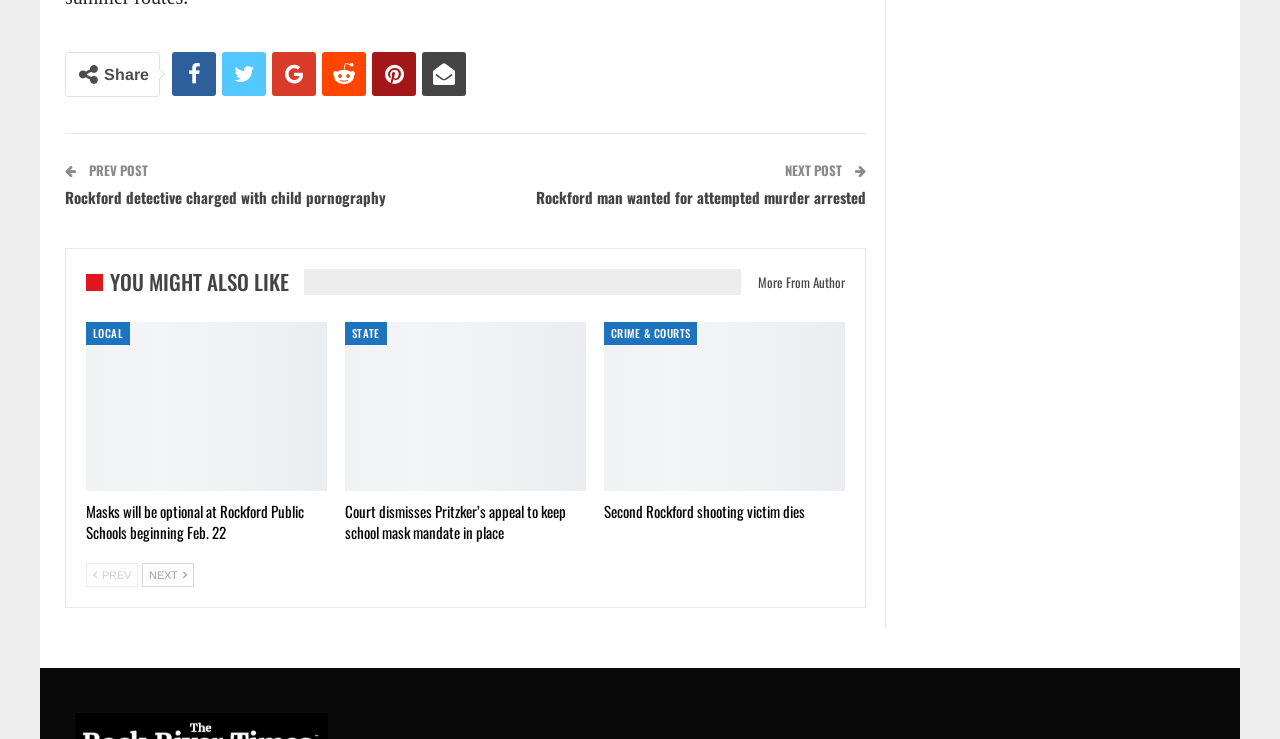Please find the bounding box for the following UI element description. Provide the coordinates in (top-left x, top-left y, bottom-right x, bottom-right y) format, with values between 0 and 1: Second Rockford shooting victim dies

[0.472, 0.676, 0.629, 0.706]